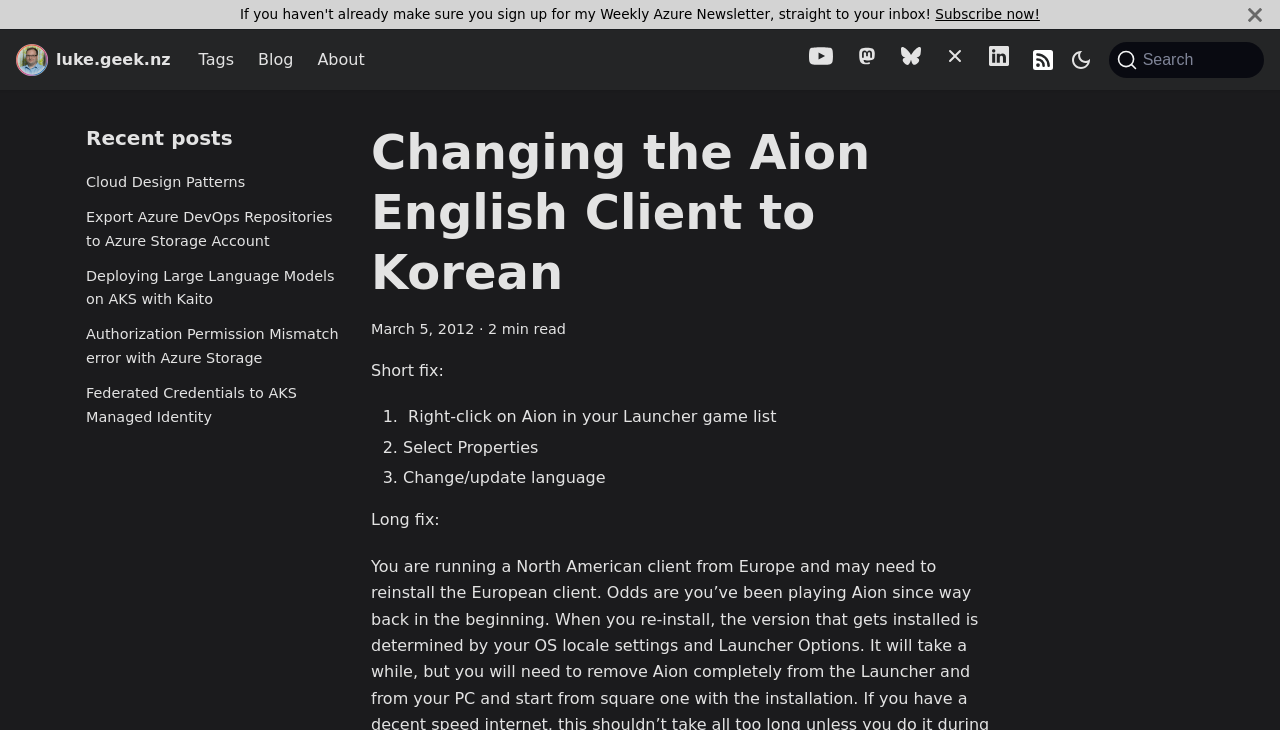Please identify the bounding box coordinates of the element I should click to complete this instruction: 'Click Contact Us'. The coordinates should be given as four float numbers between 0 and 1, like this: [left, top, right, bottom].

None